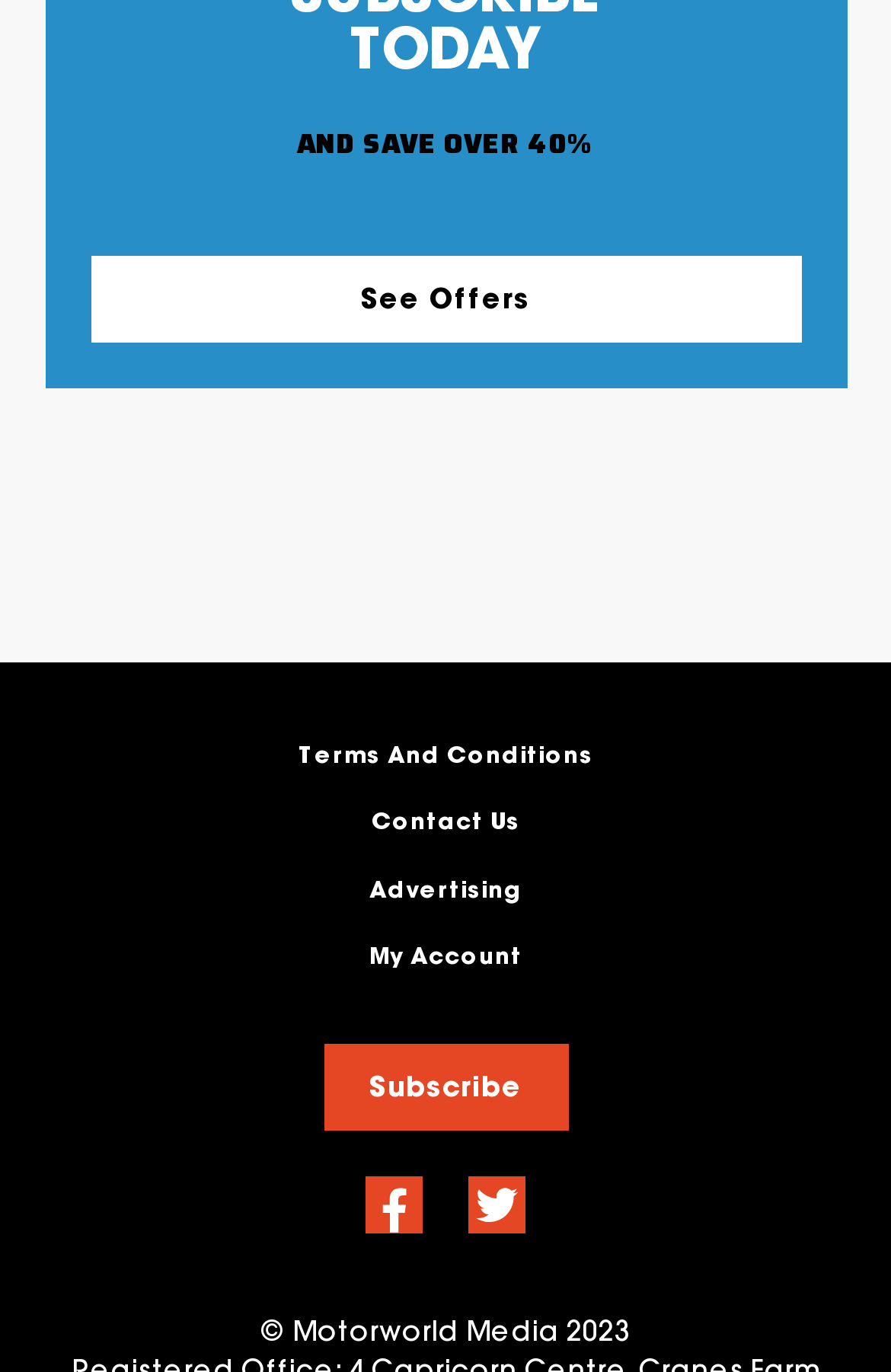What is the copyright year? Please answer the question using a single word or phrase based on the image.

2023